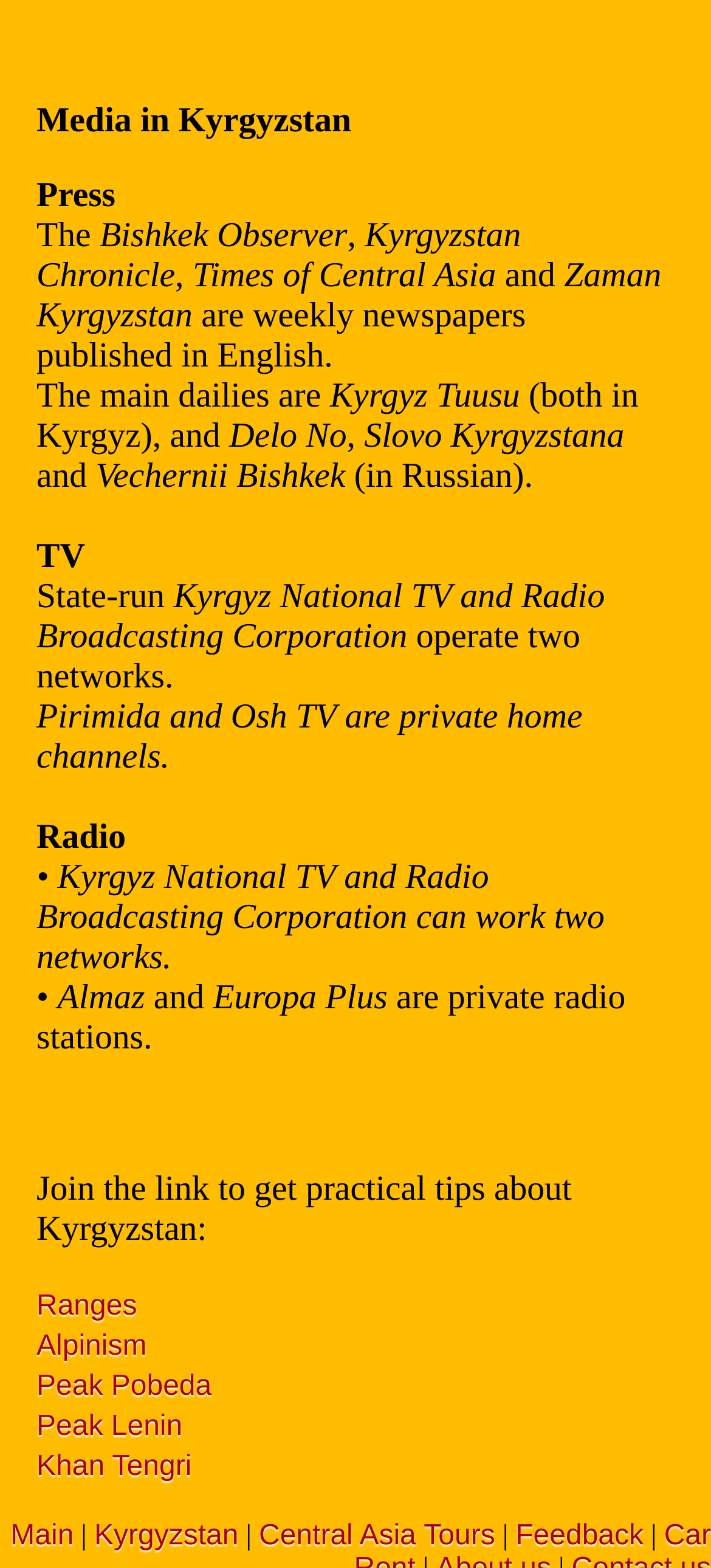What is the name of the first newspaper mentioned?
Please answer the question with as much detail and depth as you can.

The first newspaper mentioned is 'Bishkek Observer' which is found in the text 'The Bishkek Observer' at the top of the webpage.